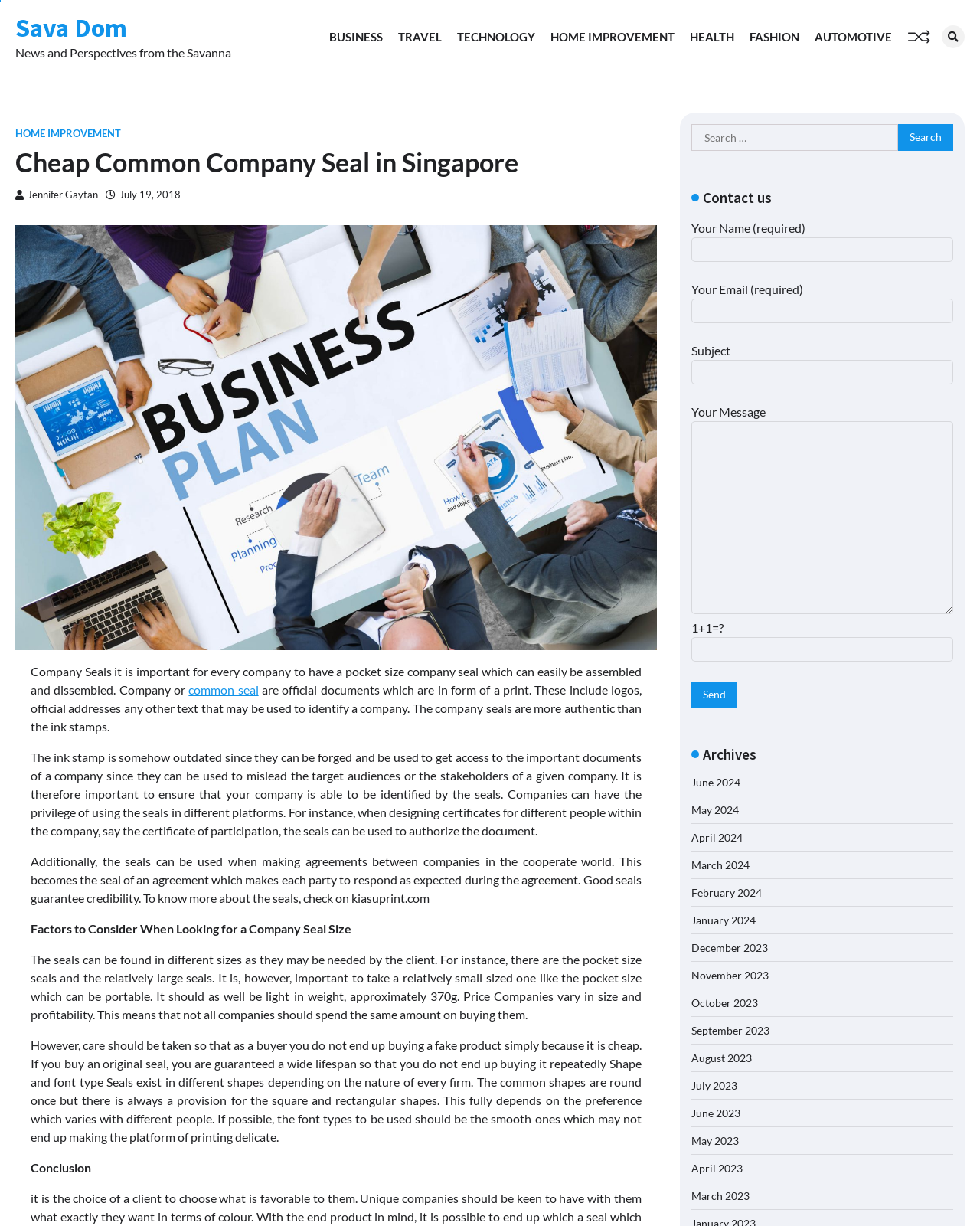Determine the webpage's heading and output its text content.

Cheap Common Company Seal in Singapore